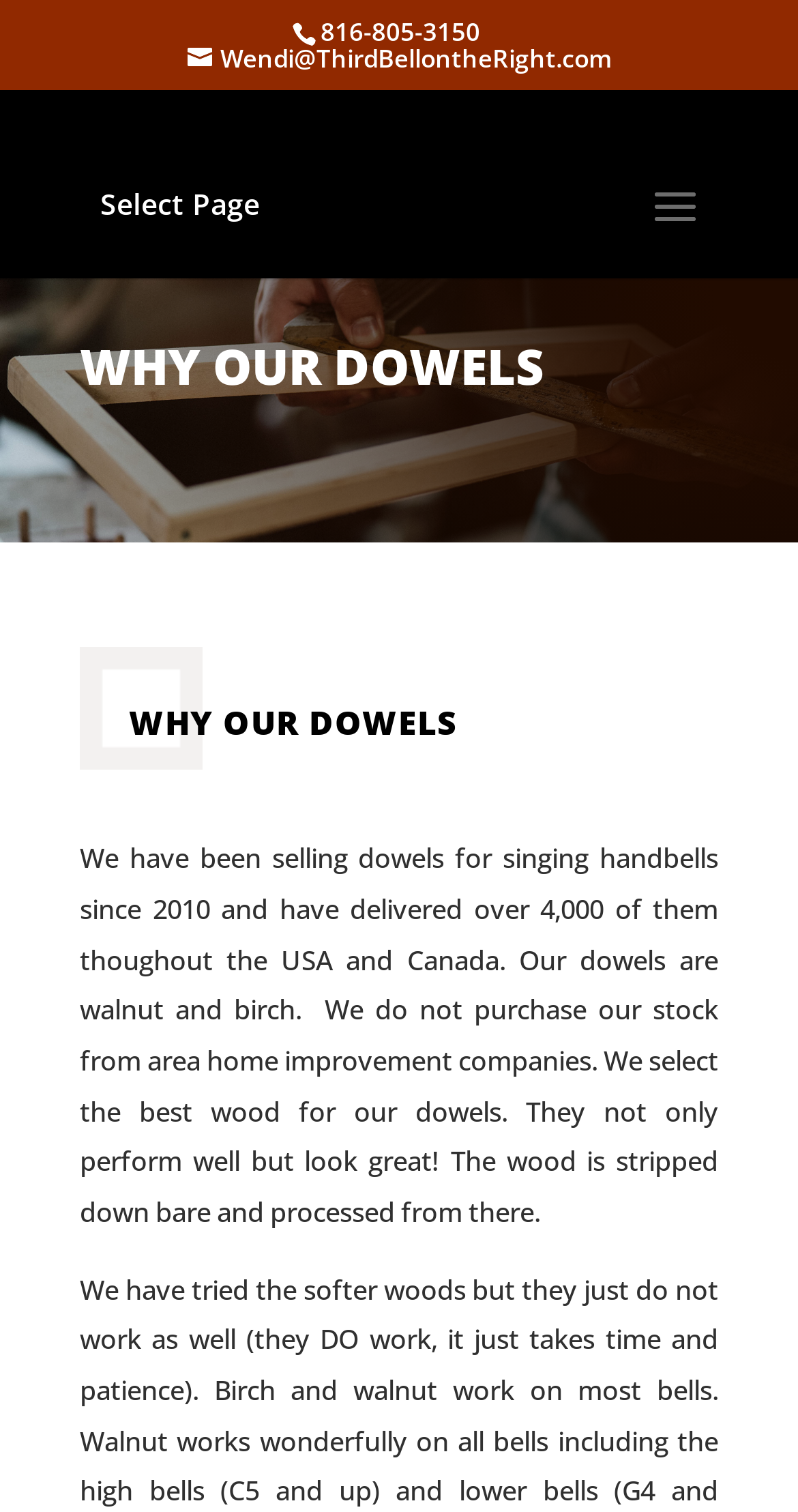Identify and provide the text of the main header on the webpage.

WHY OUR DOWELS